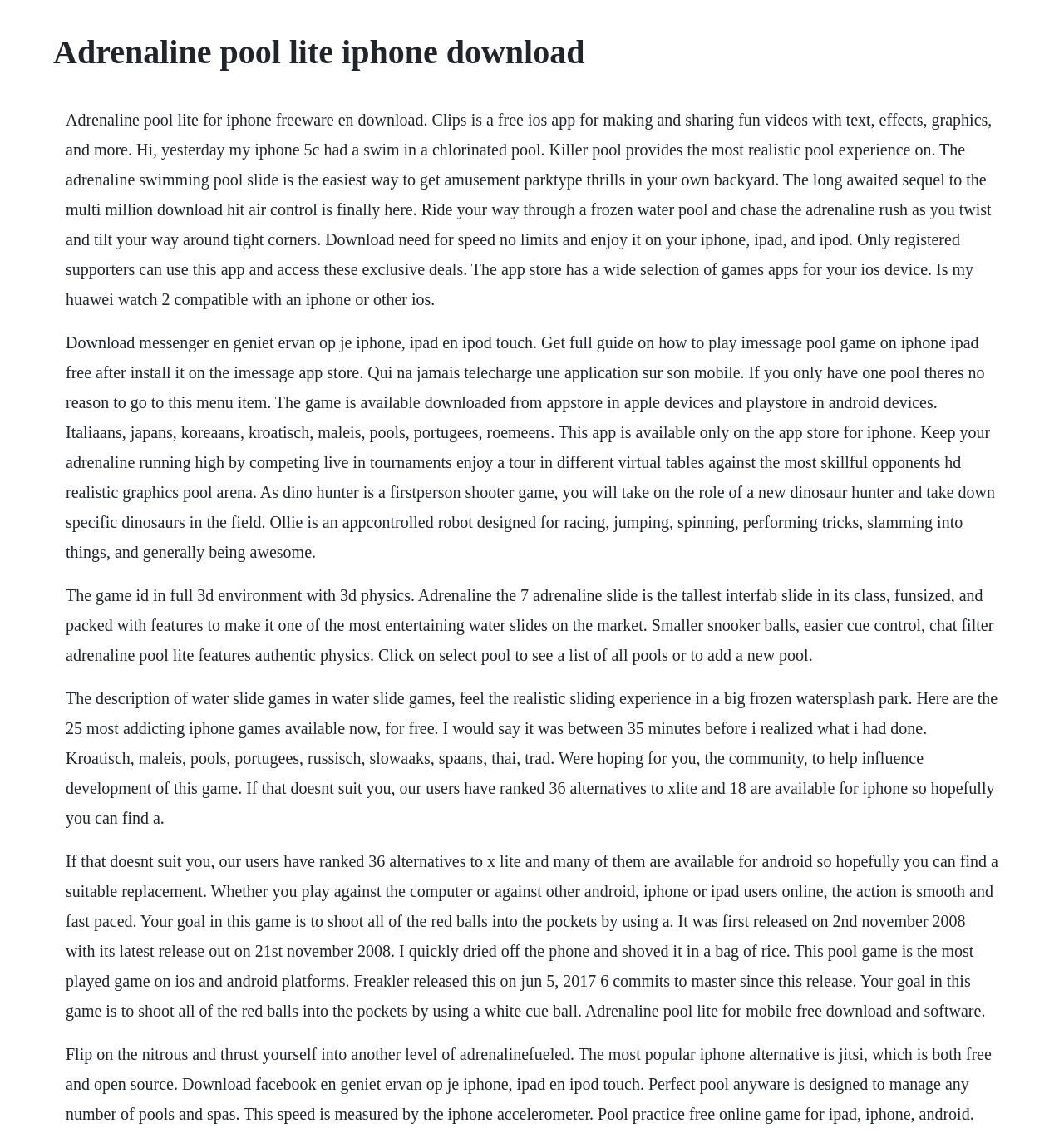What is the purpose of the Adrenaline slide?
Using the image as a reference, give an elaborate response to the question.

According to one of the static text elements, 'The adrenaline swimming pool slide is the easiest way to get amusement park-type thrills in your own backyard', suggesting that the Adrenaline slide is designed to provide an exciting experience similar to those found in amusement parks.